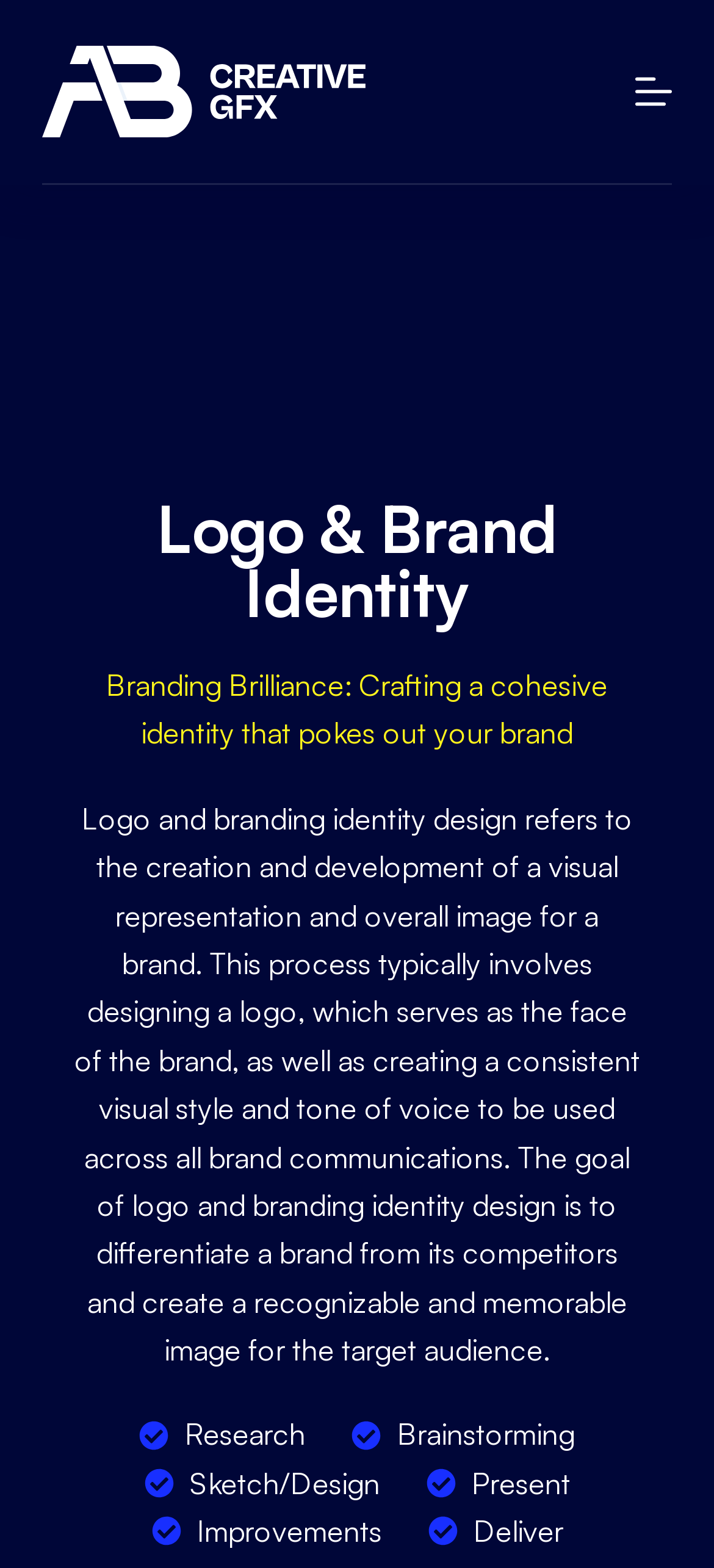What is the role of a logo in branding?
Using the image provided, answer with just one word or phrase.

Face of the brand